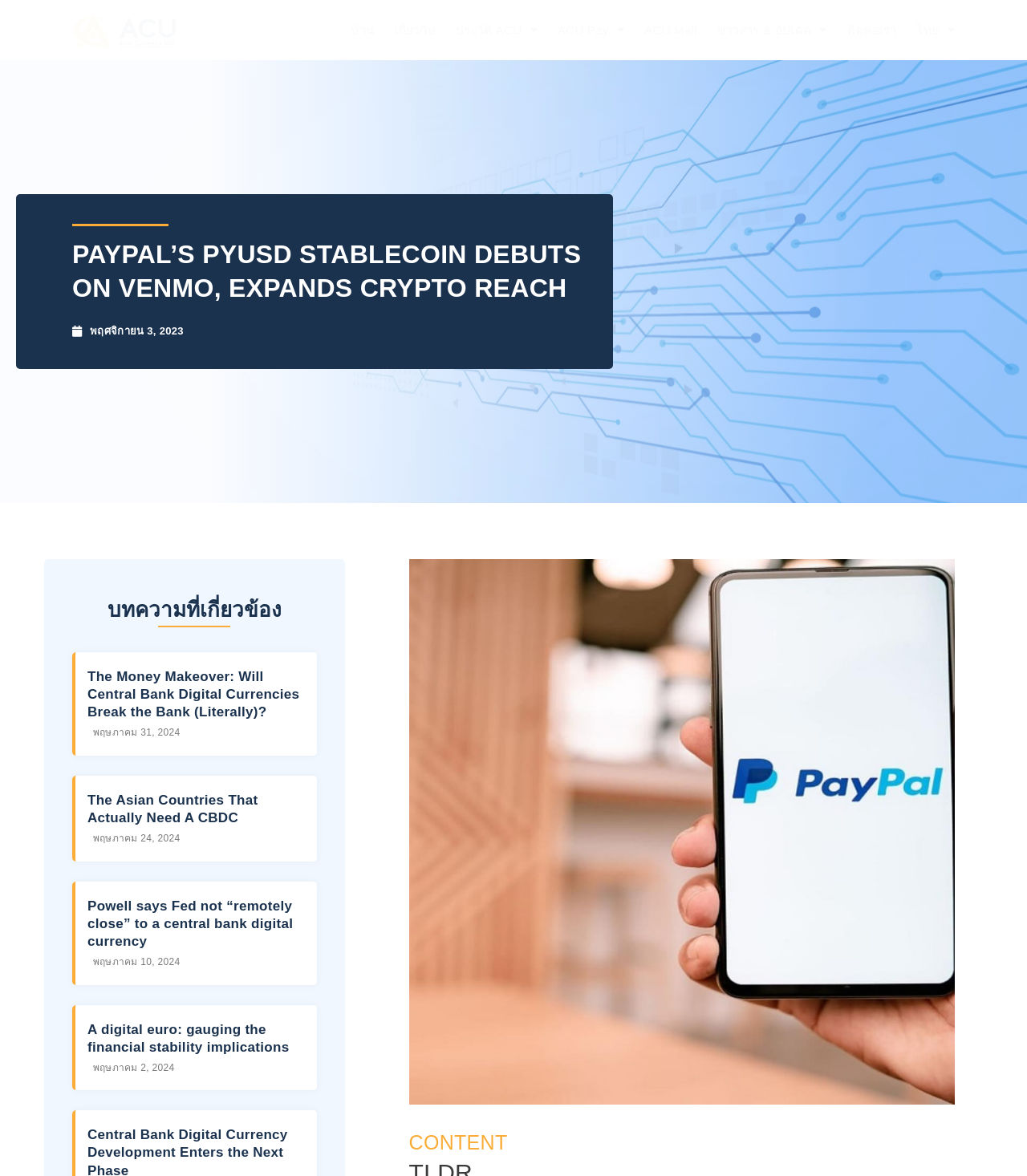Analyze the image and provide a detailed answer to the question: What is the language of the webpage?

I noticed that some of the link texts, such as 'บ้าน', 'เกี่ยวกับ', and 'ไทย', are in Thai language, indicating that the webpage is likely in Thai language.